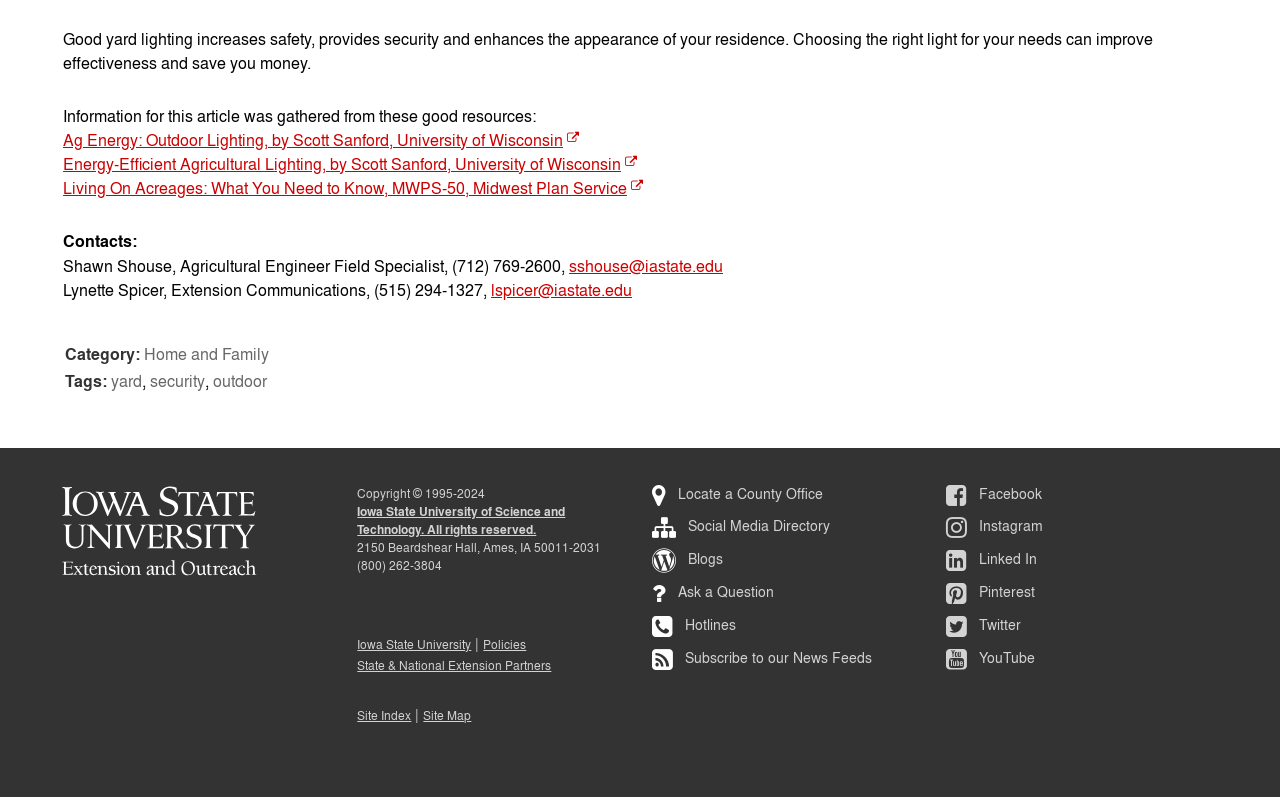What is the main topic of this webpage?
Based on the content of the image, thoroughly explain and answer the question.

The main topic of this webpage is yard lighting, which is evident from the static text 'Good yard lighting increases safety, provides security and enhances the appearance of your residence.' at the top of the page.